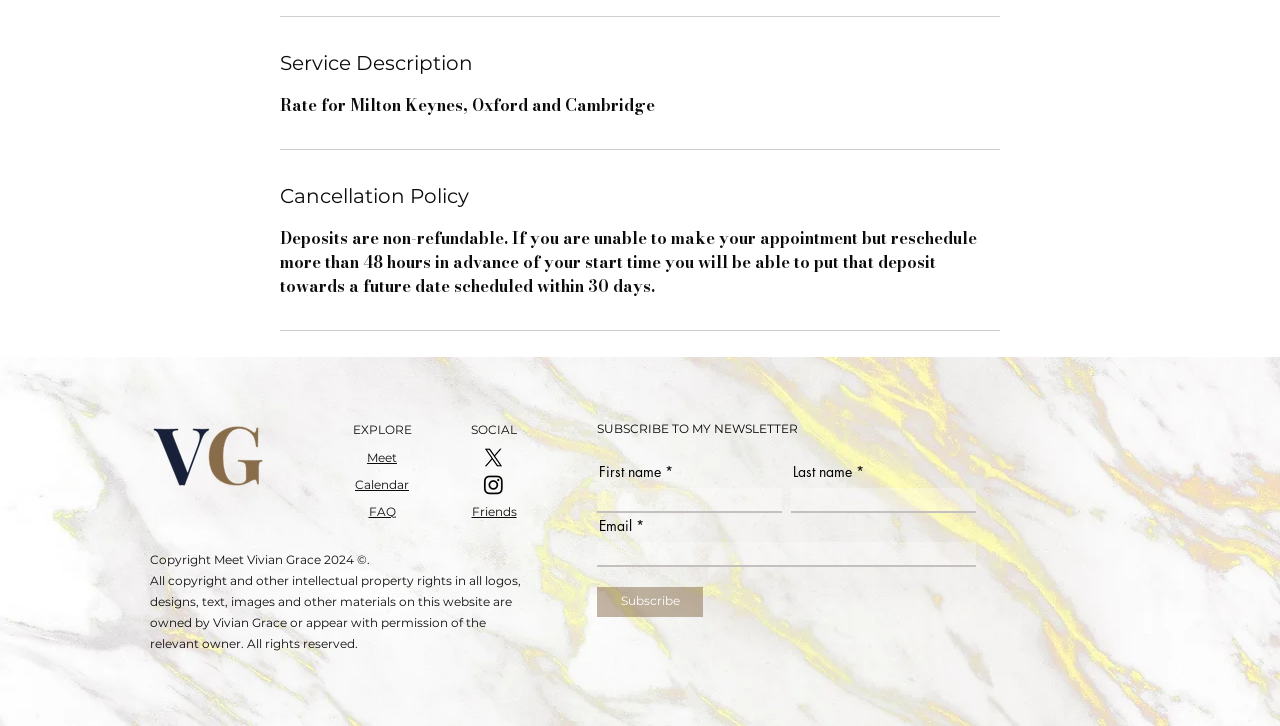Bounding box coordinates are specified in the format (top-left x, top-left y, bottom-right x, bottom-right y). All values are floating point numbers bounded between 0 and 1. Please provide the bounding box coordinate of the region this sentence describes: name="first-name" placeholder=""

[0.466, 0.672, 0.611, 0.706]